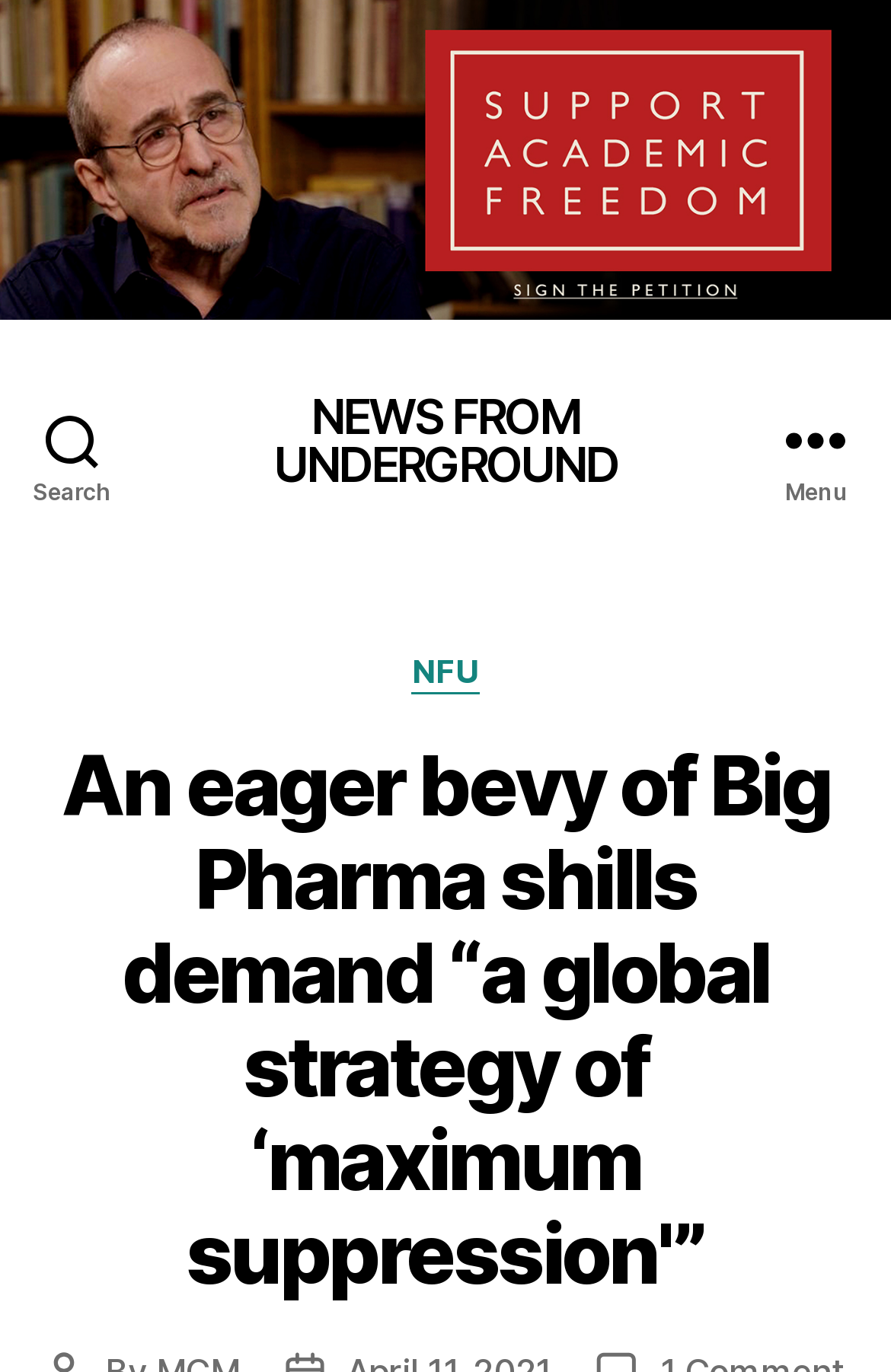Provide a one-word or short-phrase answer to the question:
What is the image located at the top of the webpage?

An image